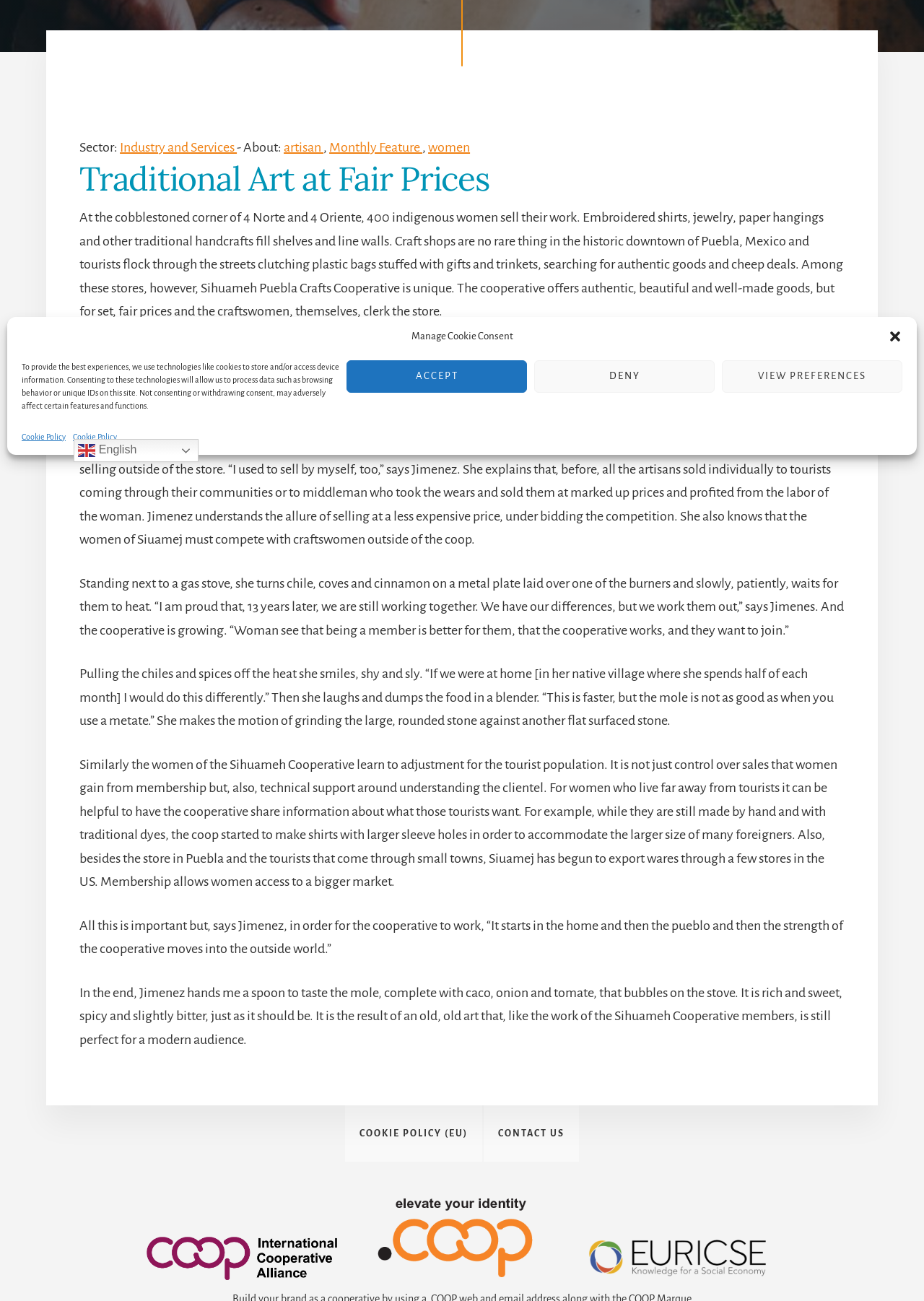Find the bounding box coordinates for the element described here: "artisan".

[0.307, 0.108, 0.35, 0.119]